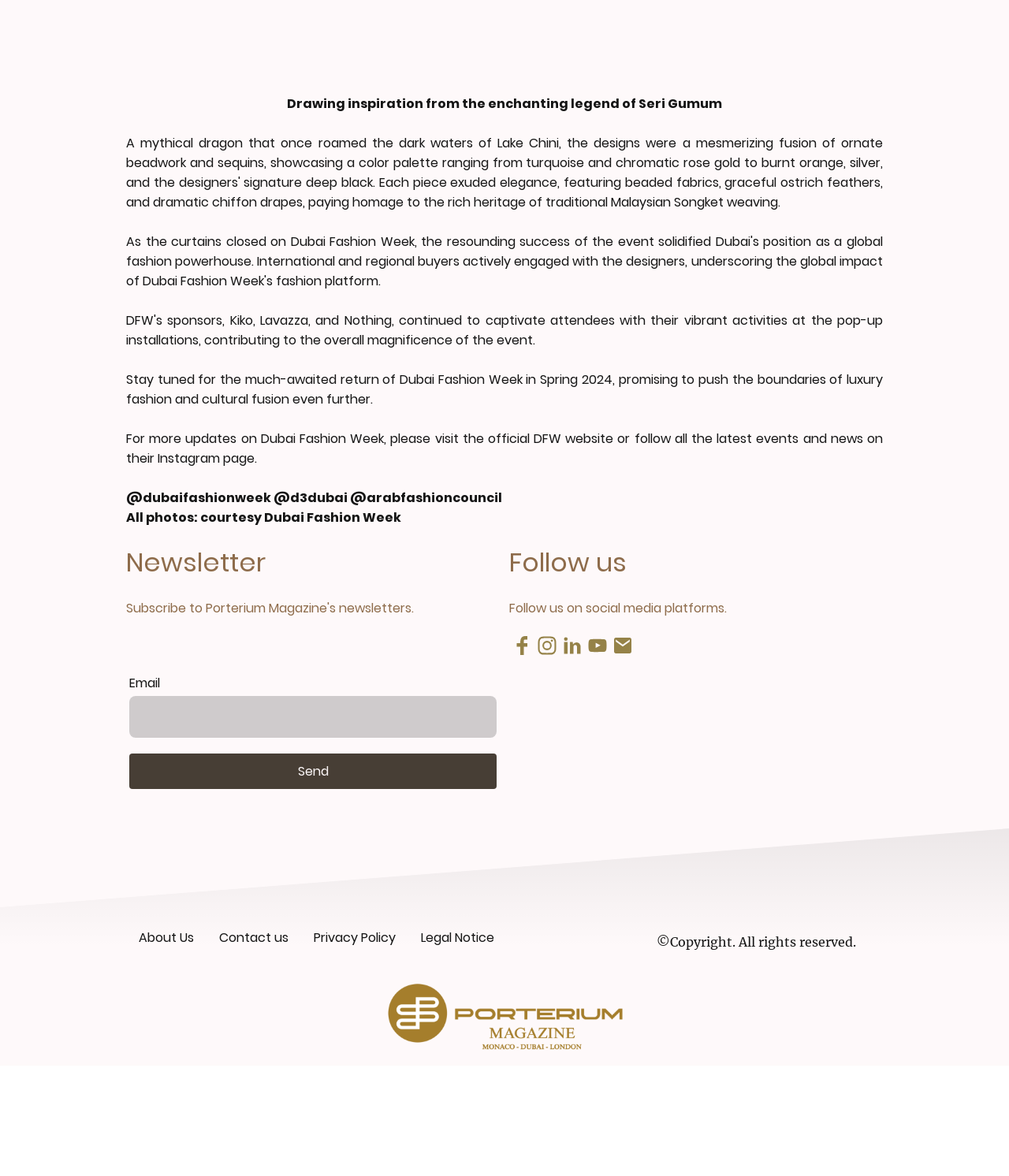What is the purpose of the textbox?
Please provide a comprehensive answer based on the information in the image.

The textbox is labeled as 'Email' and is accompanied by a 'Send' button, suggesting that the purpose of the textbox is to input an email address.